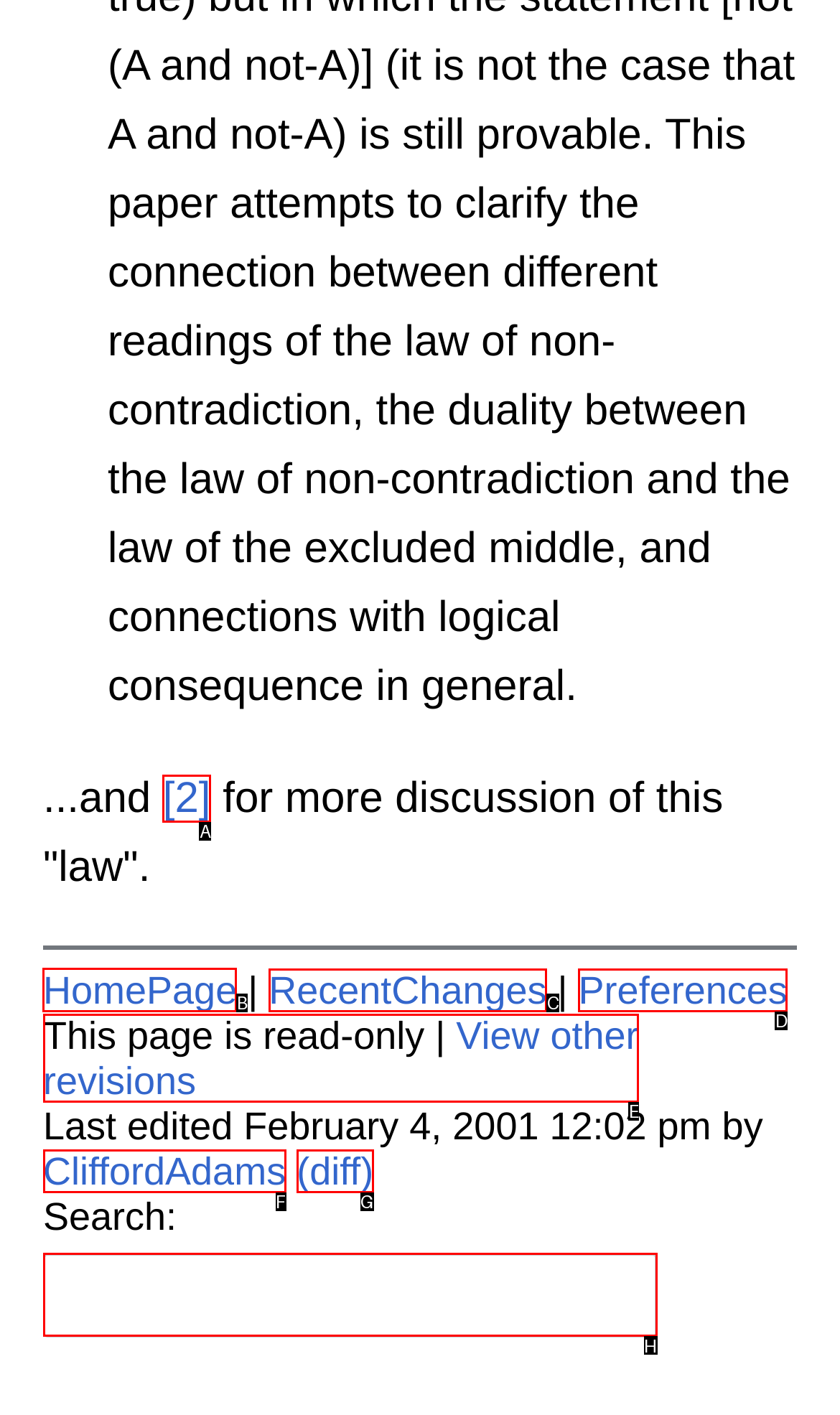Indicate which red-bounded element should be clicked to perform the task: go to home page Answer with the letter of the correct option.

B